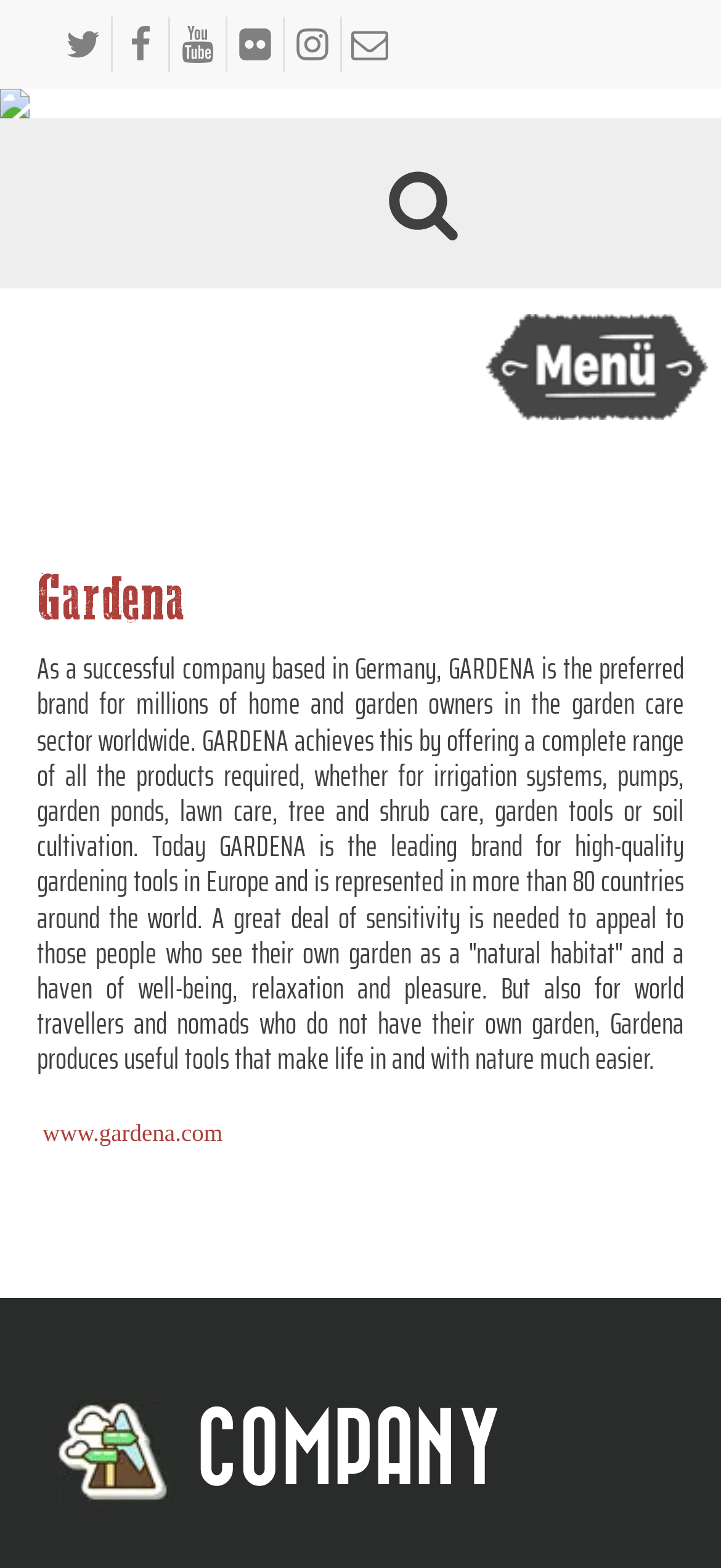Use a single word or phrase to respond to the question:
Is the company represented globally?

Yes